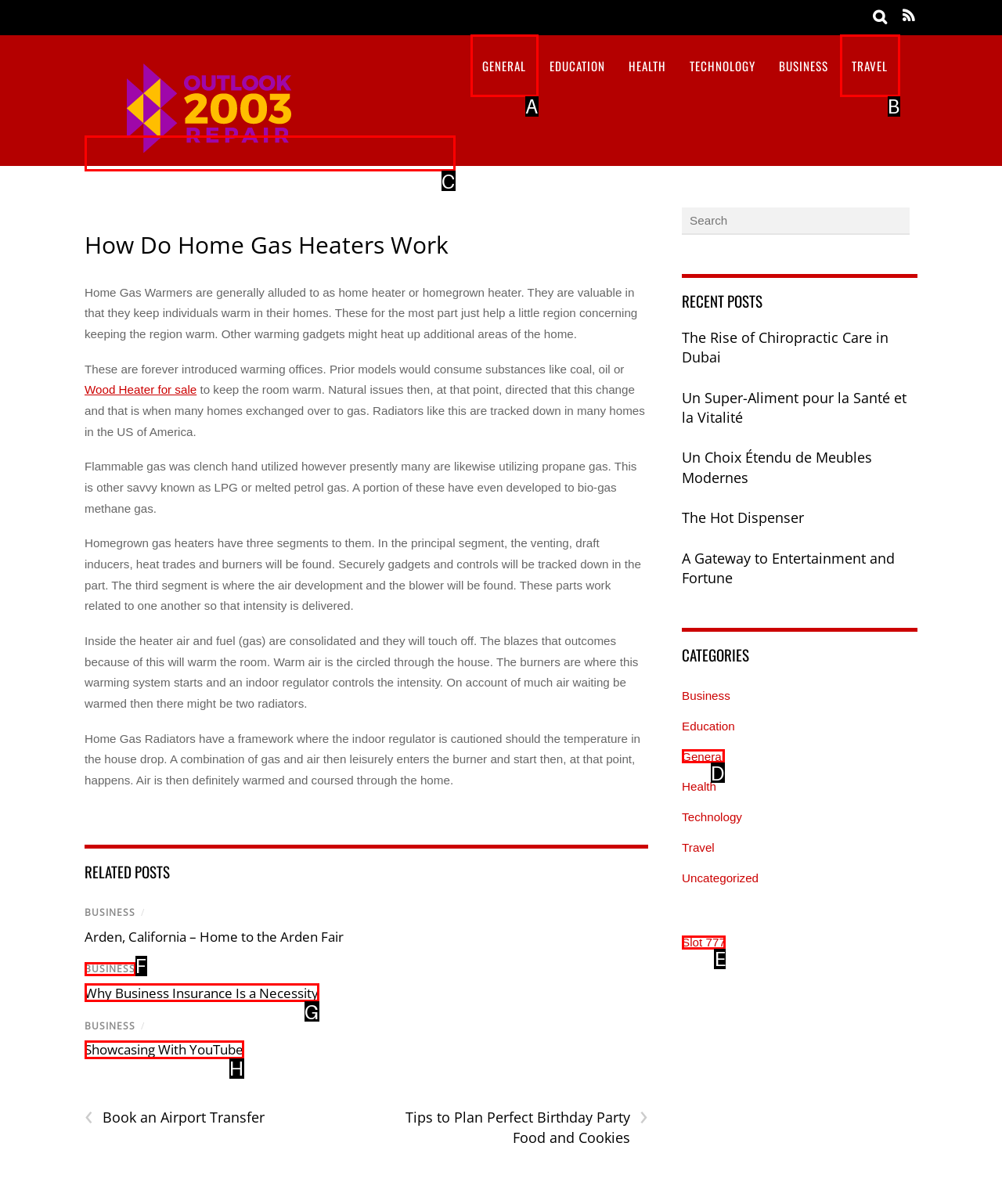Determine the UI element that matches the description: title="Outlook2003 Repair"
Answer with the letter from the given choices.

C